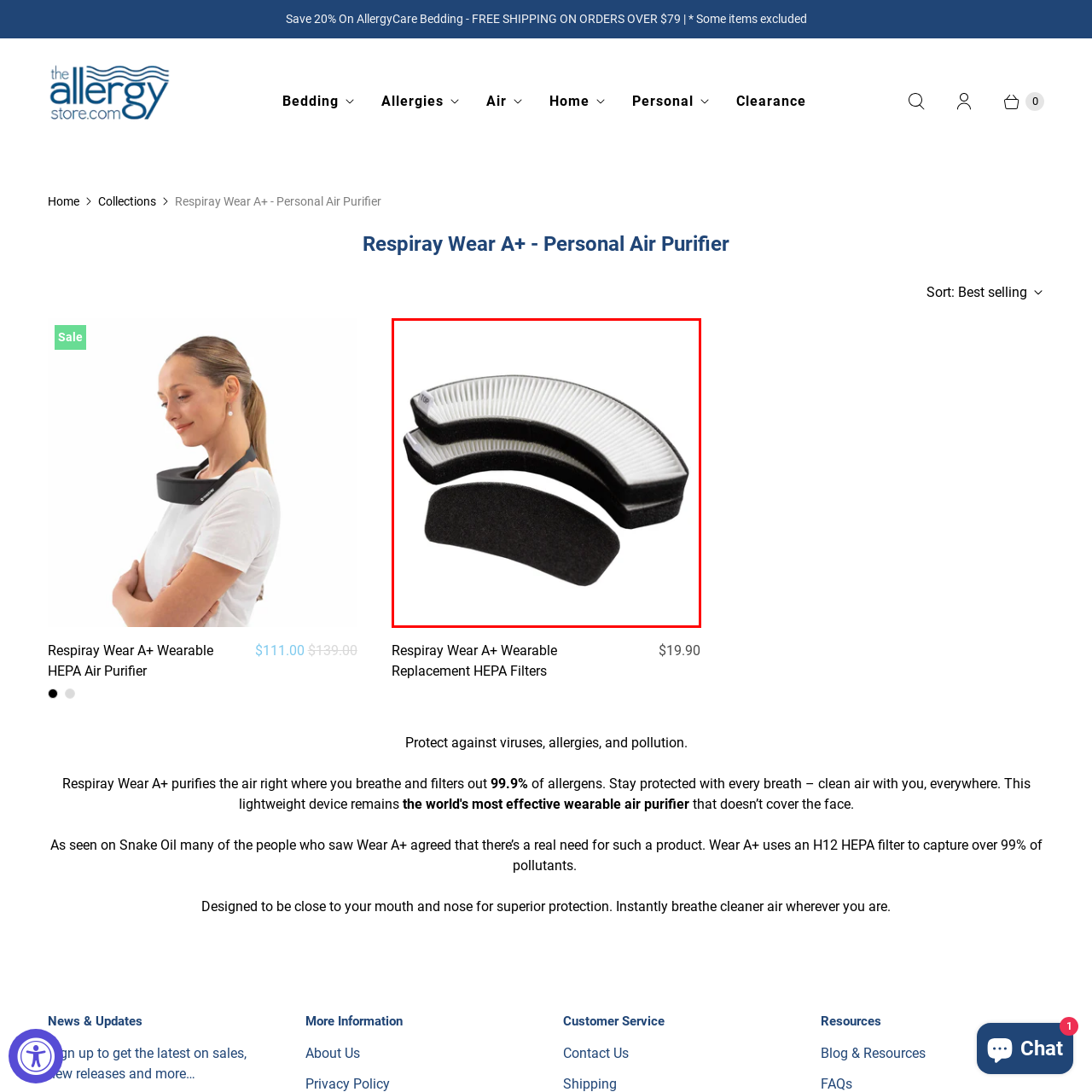Detail the contents of the image within the red outline in an elaborate manner.

The image displays a set of replacement HEPA filters designed for the Respiray Wear A+ personal air purifier. The filters include two main components that feature a white pleated design for effective air purification, along with a smaller black foam filter. These filters are engineered to capture airborne pollutants and allergens, ensuring cleaner air for the user. The Respiray Wear A+ purifies air right where you breathe, providing a lightweight solution that is both efficient and easy to use. This replacement set is crucial for maintaining optimal performance of the air purifier, promoting a healthier breathing environment.